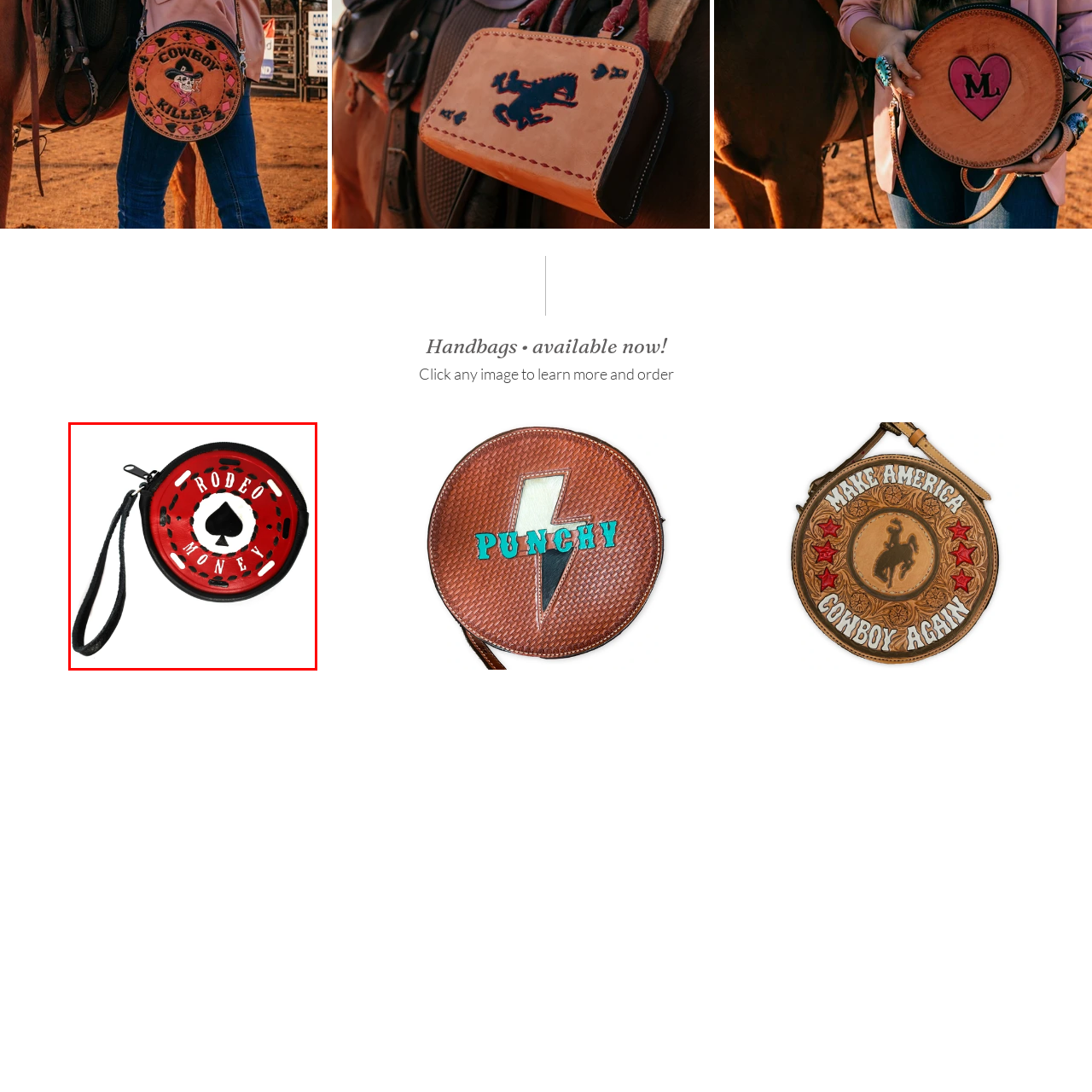Generate an in-depth caption for the image enclosed by the red boundary.

This image showcases the "Rodeo Money Wristlet," a vibrant accessory designed for both style and functionality. The wristlet features a circular, eye-catching design predominantly in red, adorned with playful graphics. The center displays a bold black ace of spades, set against a white circle, with the words "RODEO" and "MONEY" artistically arranged around the perimeter. A sturdy black wrist strap adds convenience, making it easy to carry. Perfect for adding a touch of flair to any outfit, this wristlet is not only a practical item for holding essentials but also a statement piece reflecting a fun, cowboy-inspired aesthetic.